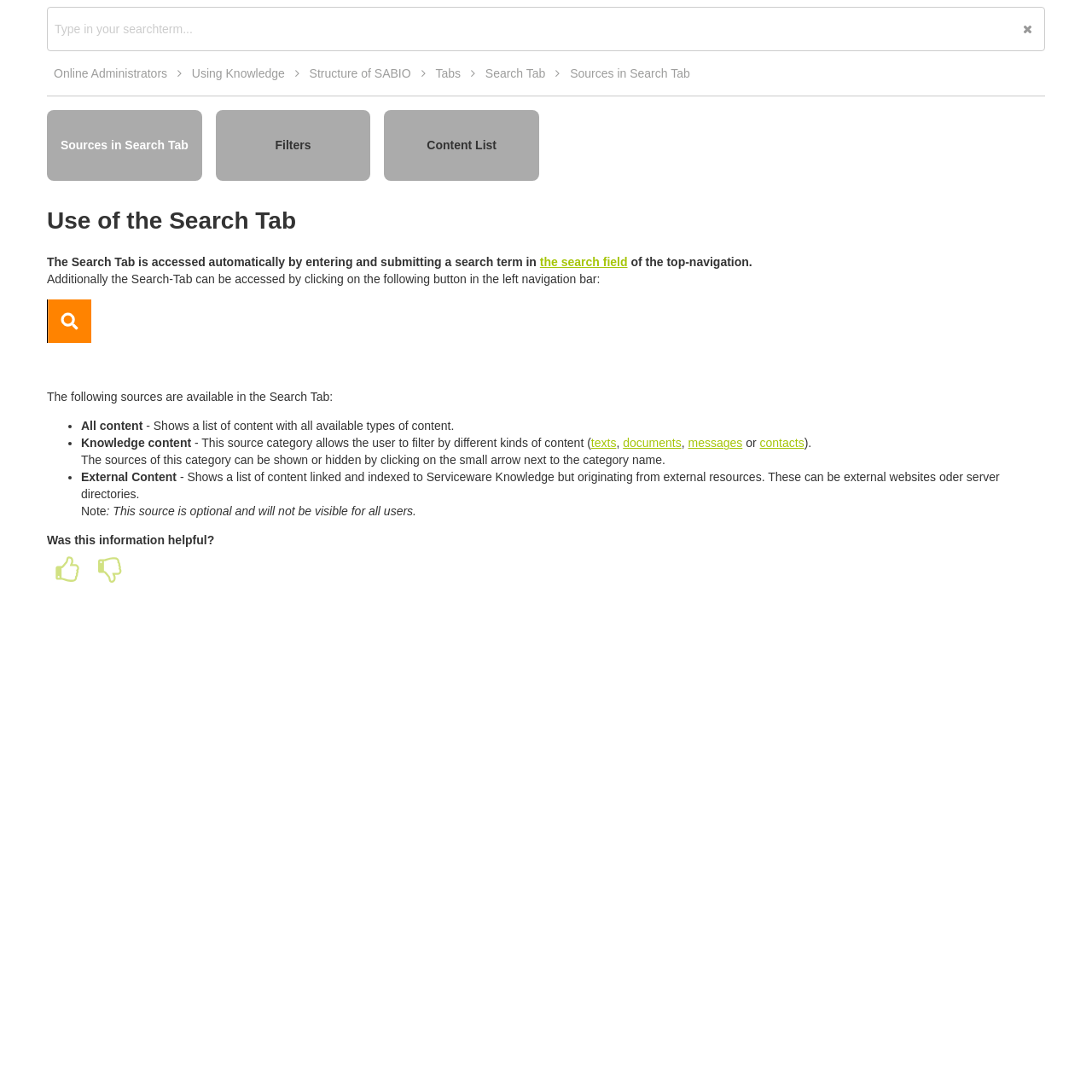What is the purpose of the Search Tab?
Please provide a comprehensive answer based on the details in the screenshot.

Based on the webpage, the Search Tab is accessed automatically by entering and submitting a search term in the search field. It allows users to search for content, and the sources of this category can be shown or hidden by clicking on the small arrow next to the category name.